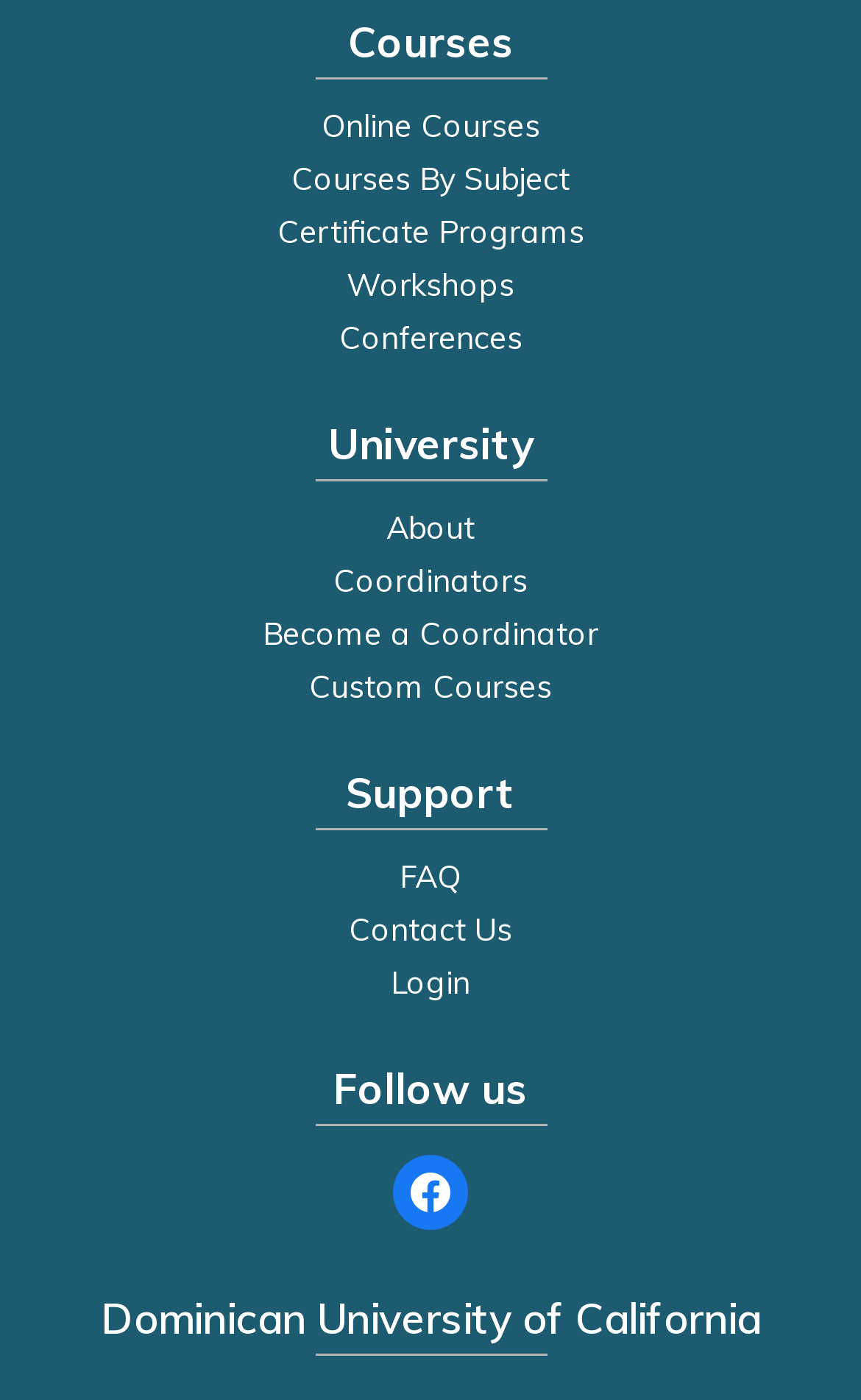Locate the bounding box coordinates of the region to be clicked to comply with the following instruction: "View online courses". The coordinates must be four float numbers between 0 and 1, in the form [left, top, right, bottom].

[0.038, 0.07, 0.962, 0.108]